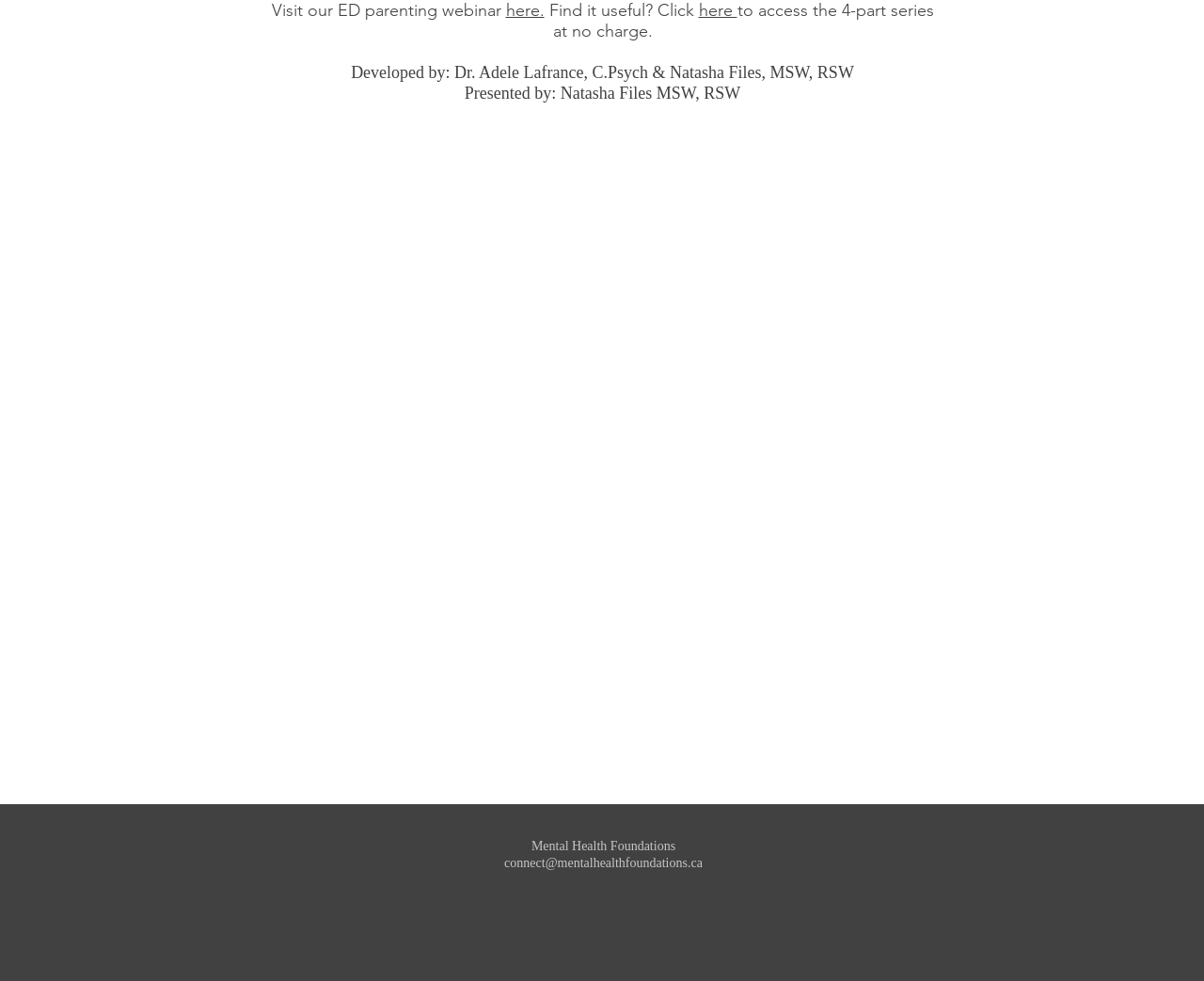Identify the bounding box coordinates for the UI element that matches this description: "here.".

[0.42, 0.0, 0.452, 0.021]